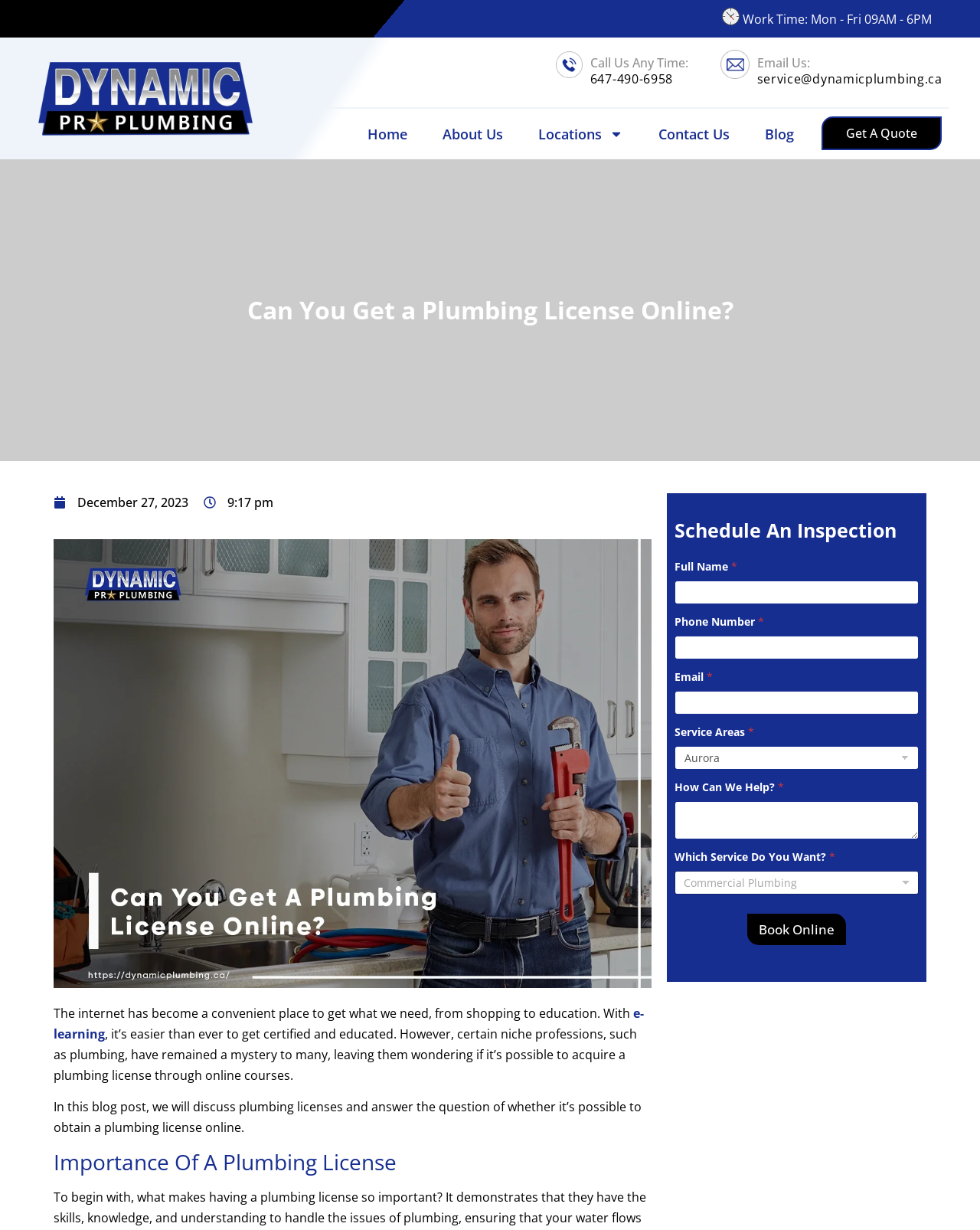What is the purpose of the form on the webpage?
Please utilize the information in the image to give a detailed response to the question.

I found the purpose of the form by looking at the text 'Schedule An Inspection' above the form and the input fields for Full Name, Phone Number, Email, Service Areas, and How Can We Help?